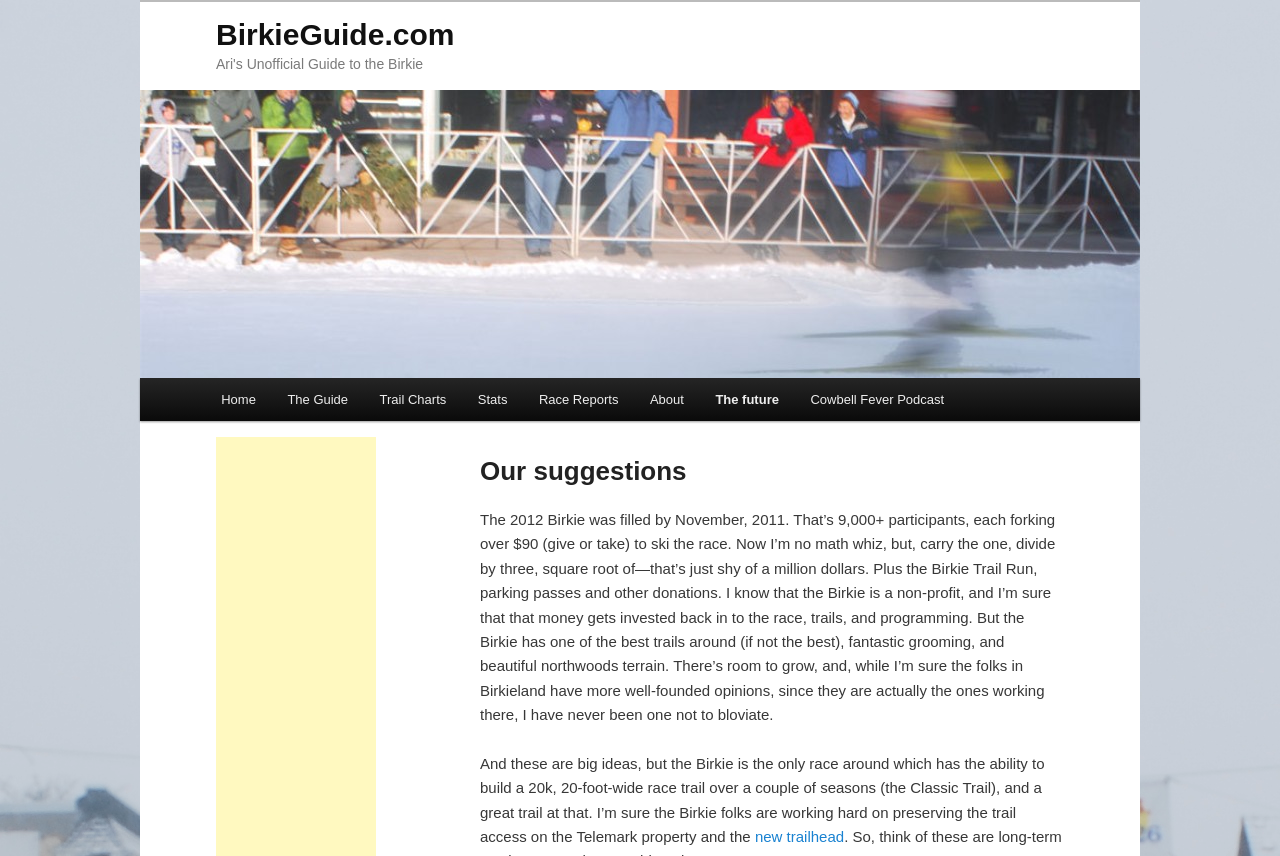Please give the bounding box coordinates of the area that should be clicked to fulfill the following instruction: "Visit the new trailhead". The coordinates should be in the format of four float numbers from 0 to 1, i.e., [left, top, right, bottom].

[0.59, 0.967, 0.659, 0.987]